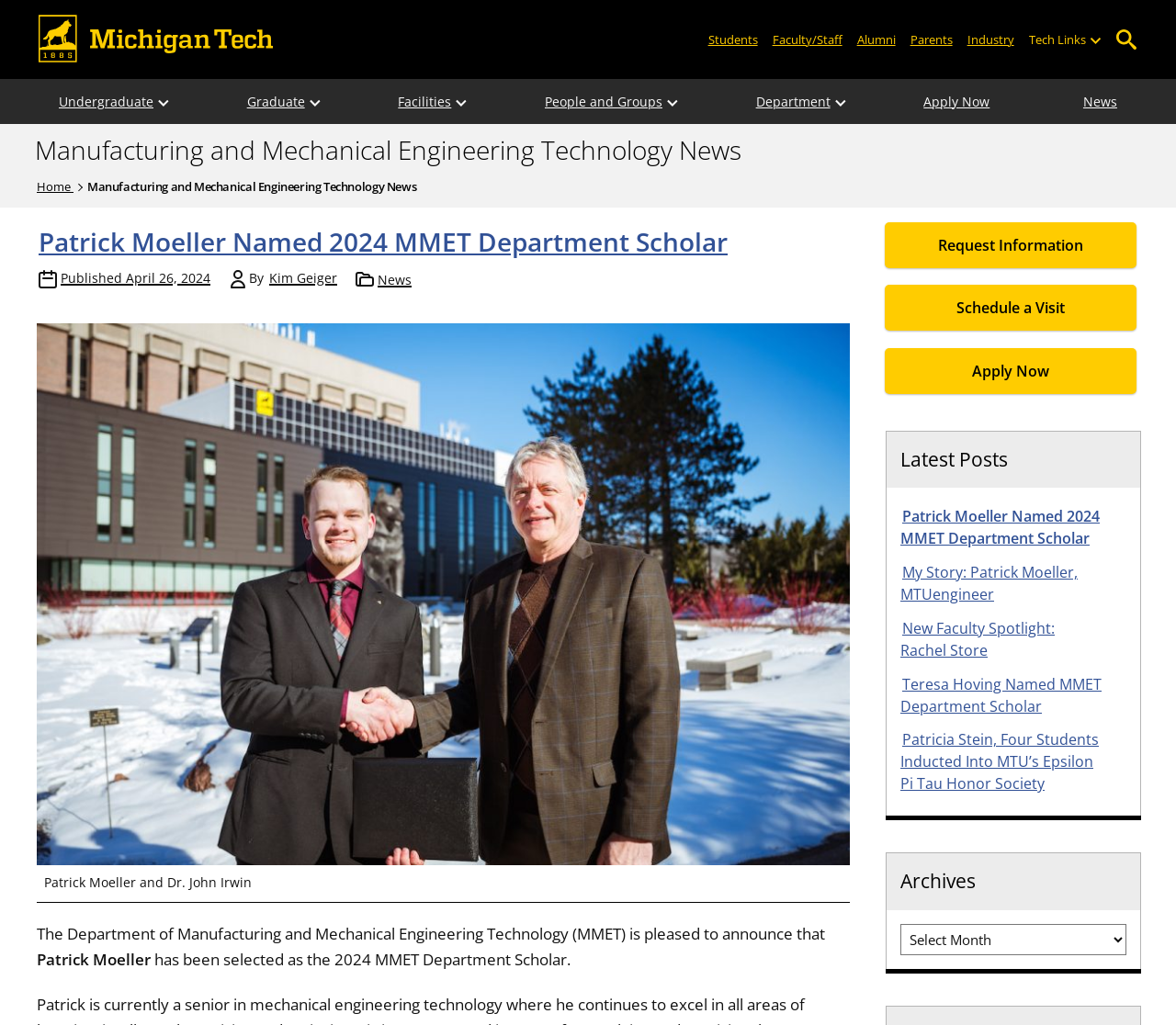Answer the question below using just one word or a short phrase: 
What are the options in the Archives section?

Not specified